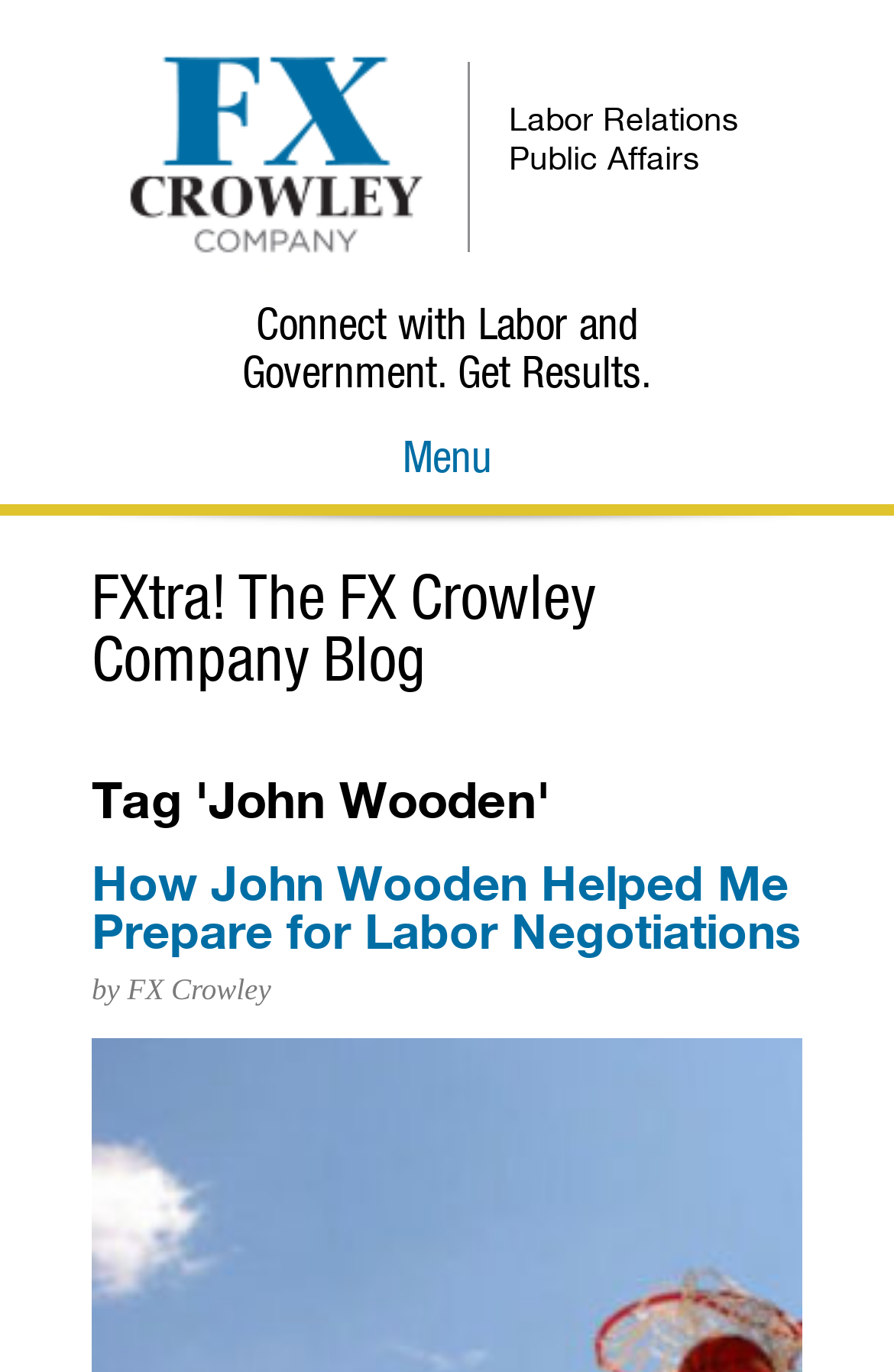What is the category below 'Labor Relations'?
From the screenshot, provide a brief answer in one word or phrase.

Public Affairs